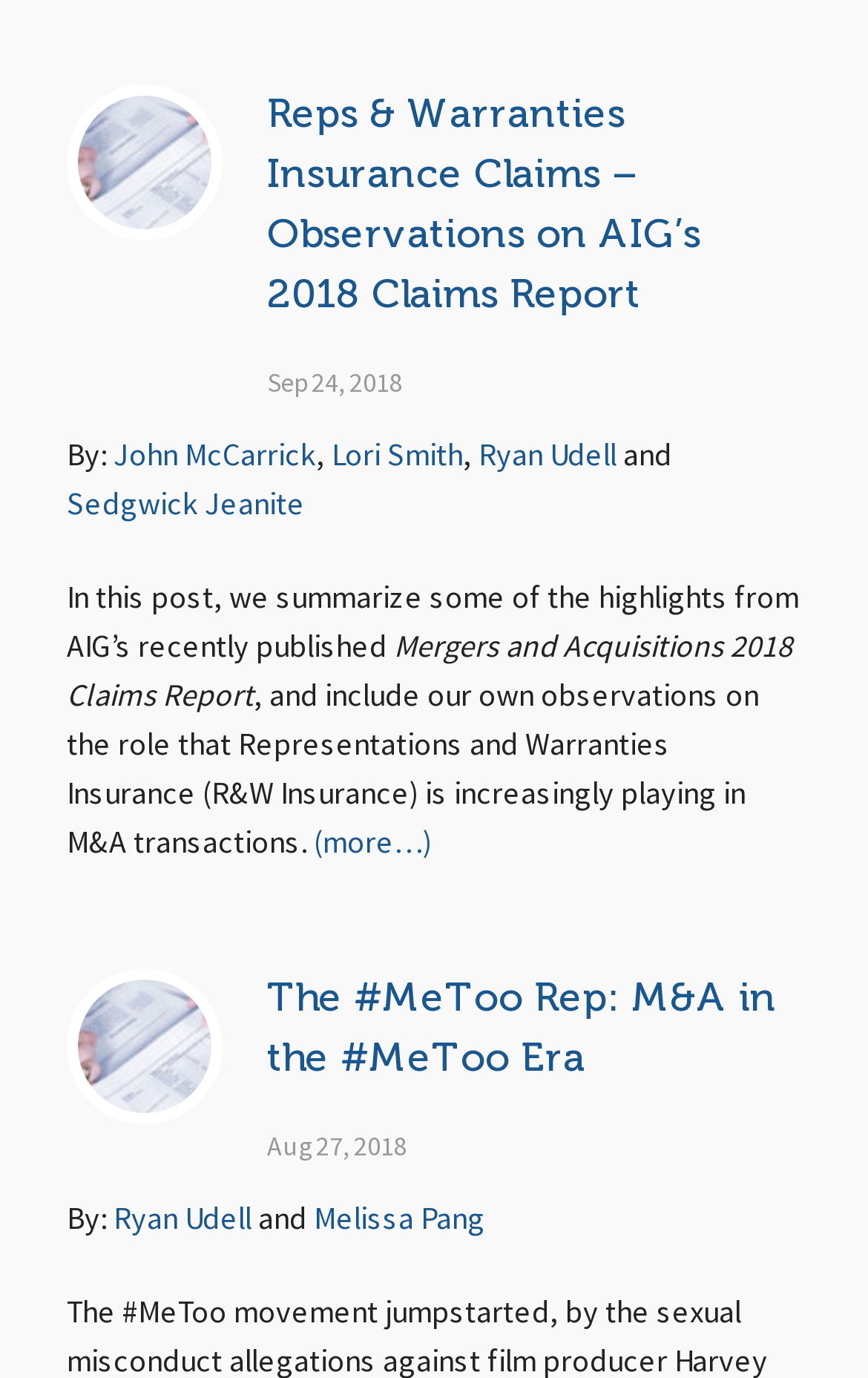Determine the bounding box coordinates for the clickable element to execute this instruction: "View the post by Ryan Udell". Provide the coordinates as four float numbers between 0 and 1, i.e., [left, top, right, bottom].

[0.131, 0.873, 0.29, 0.899]